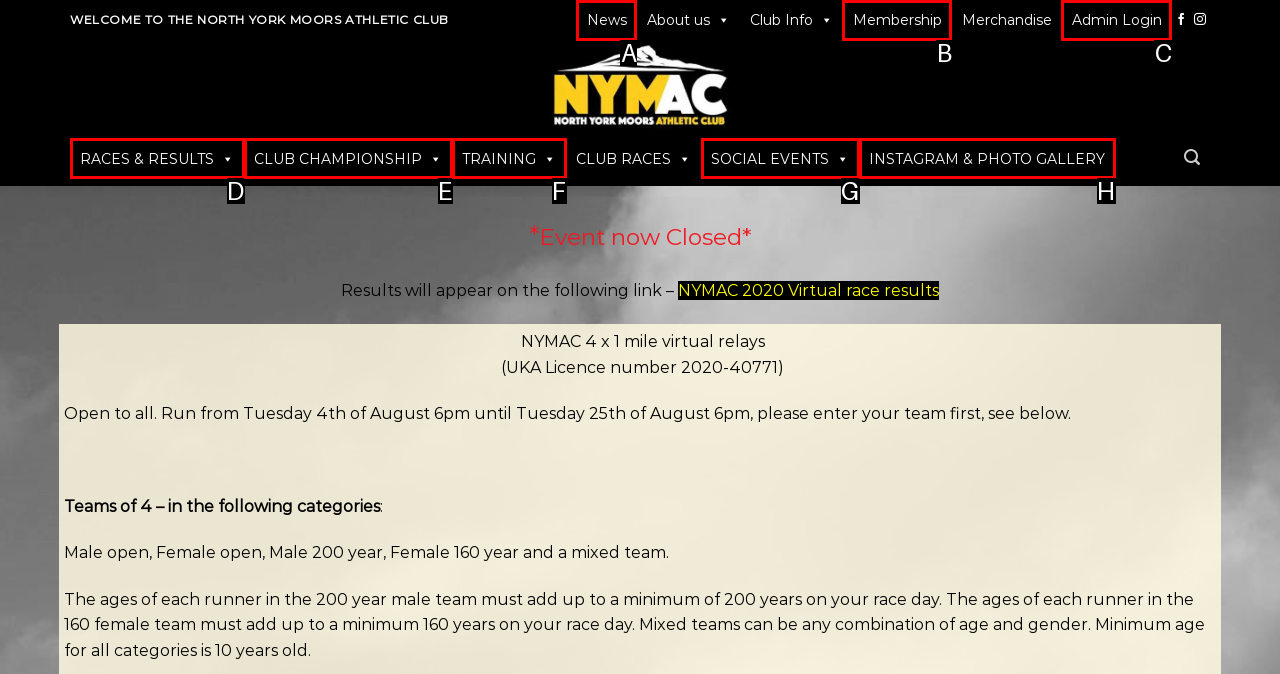Choose the letter that best represents the description: RACES & RESULTS. Provide the letter as your response.

D